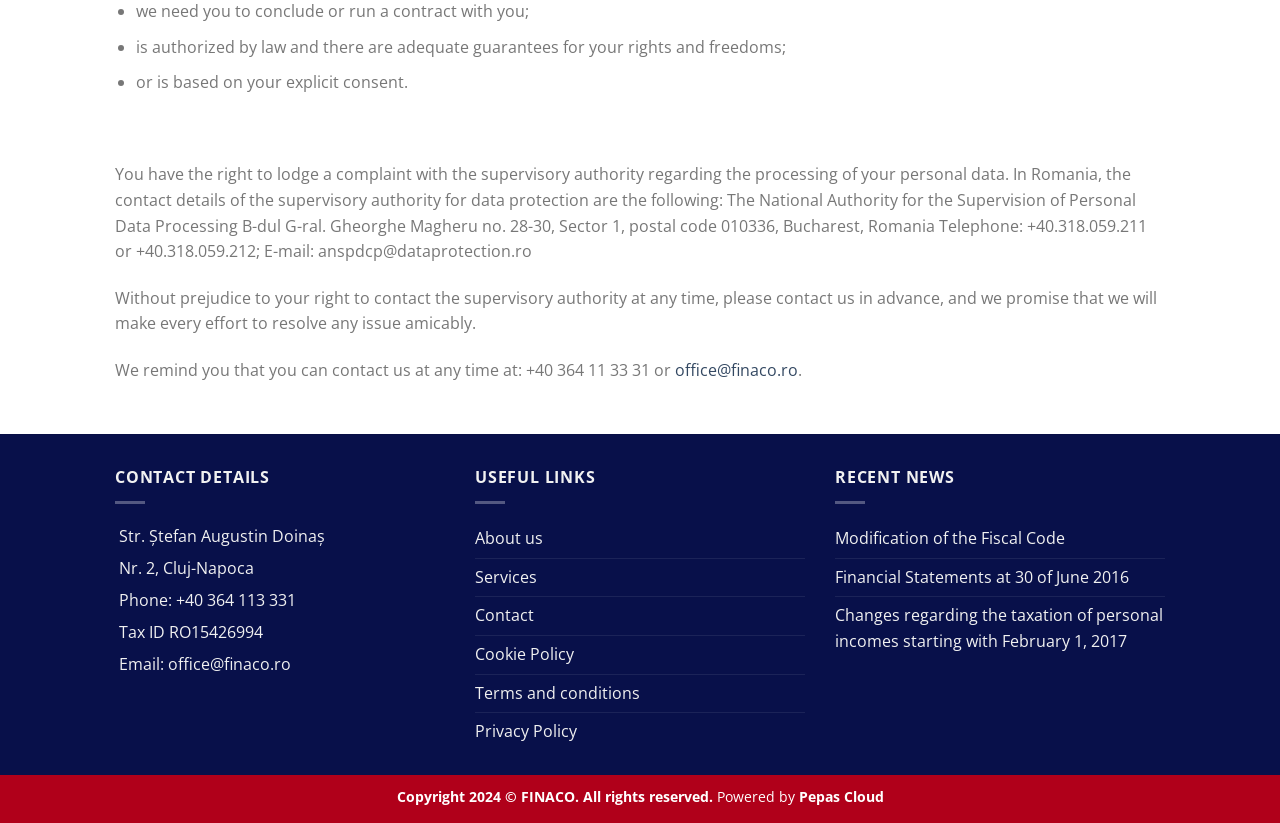Show me the bounding box coordinates of the clickable region to achieve the task as per the instruction: "contact us via email".

[0.527, 0.436, 0.623, 0.462]